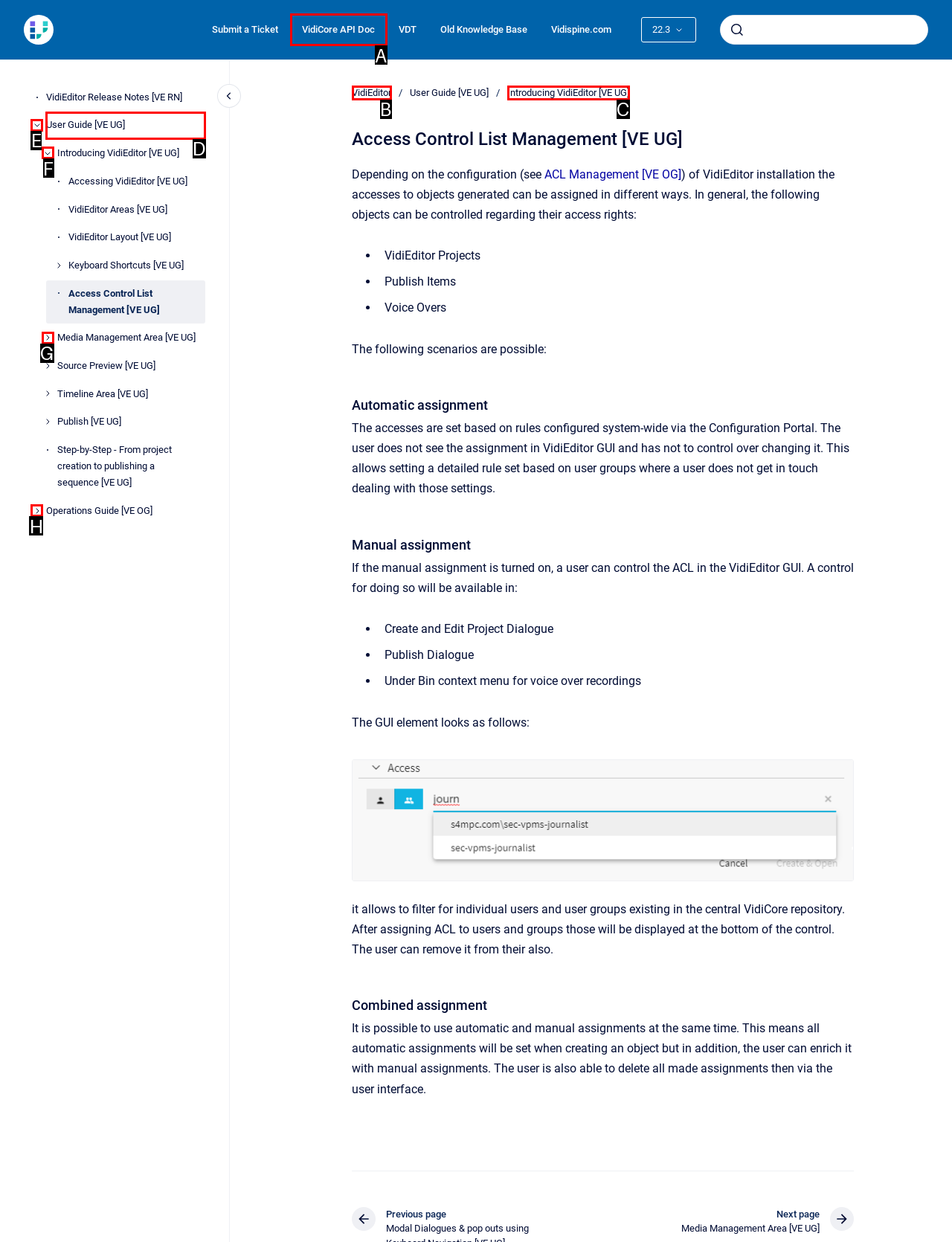Find the appropriate UI element to complete the task: View User Guide. Indicate your choice by providing the letter of the element.

D